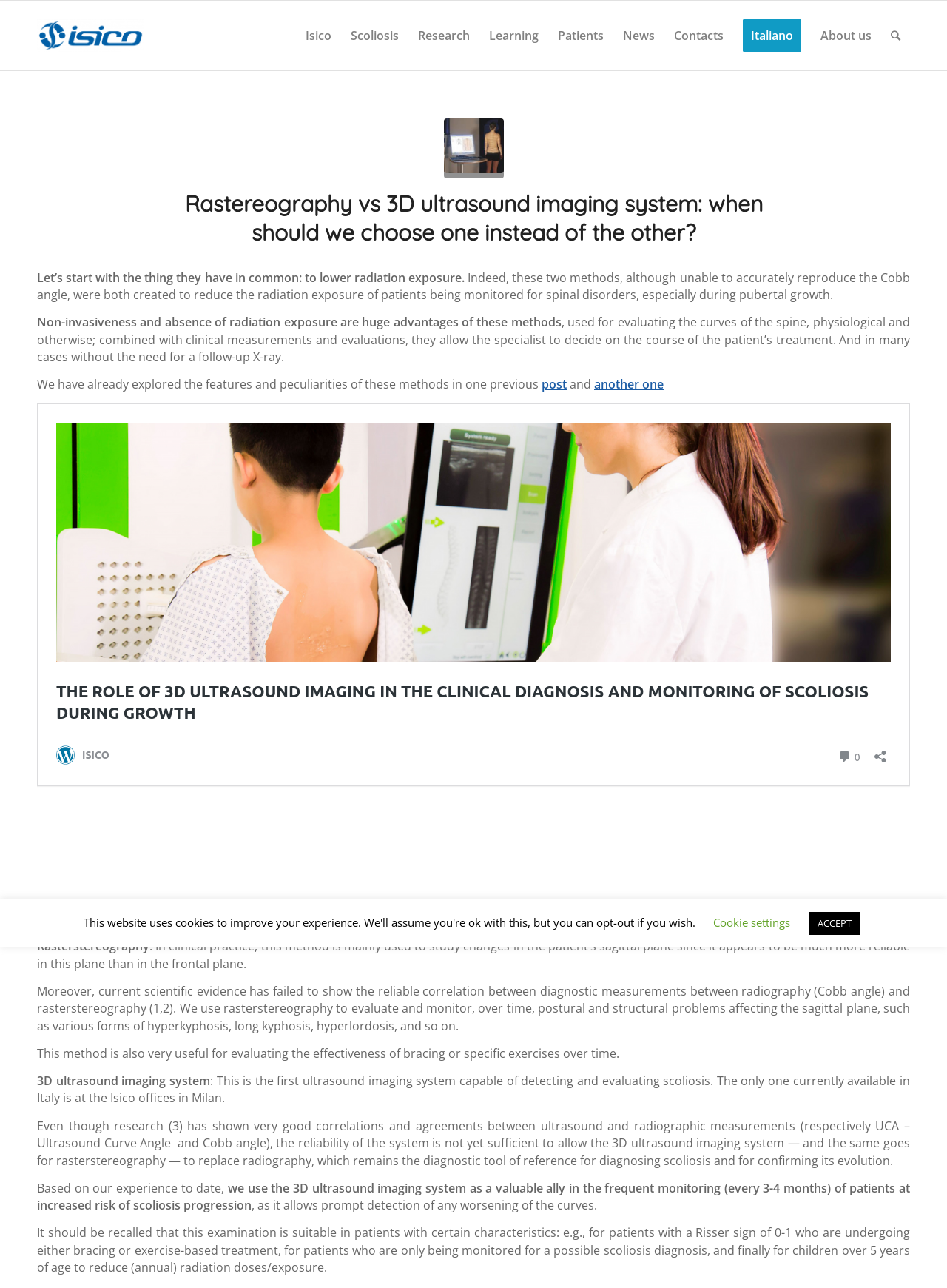Locate the bounding box coordinates of the element's region that should be clicked to carry out the following instruction: "Visit Suricata forum". The coordinates need to be four float numbers between 0 and 1, i.e., [left, top, right, bottom].

None